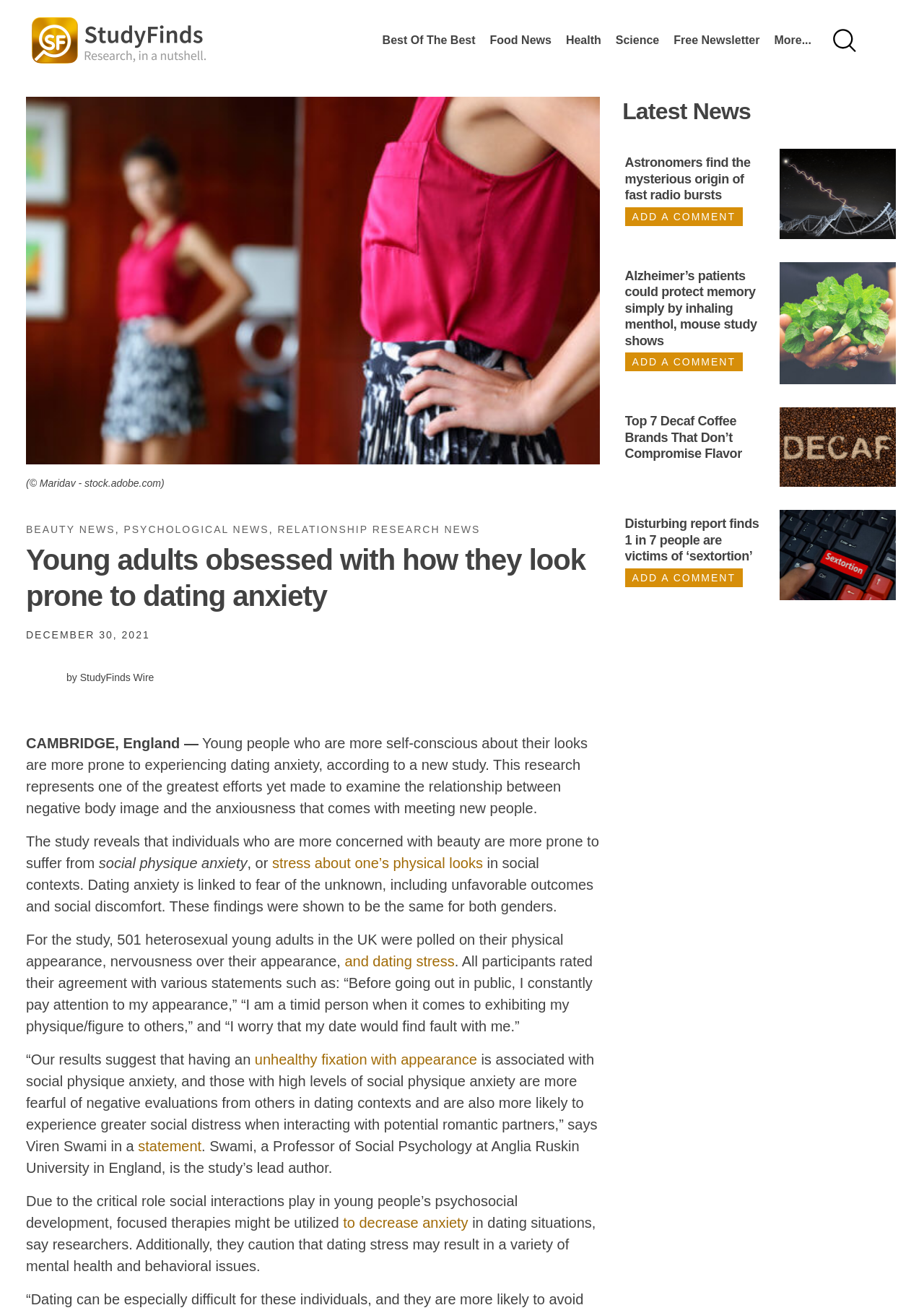Respond to the following query with just one word or a short phrase: 
How many young adults were polled for the study?

501